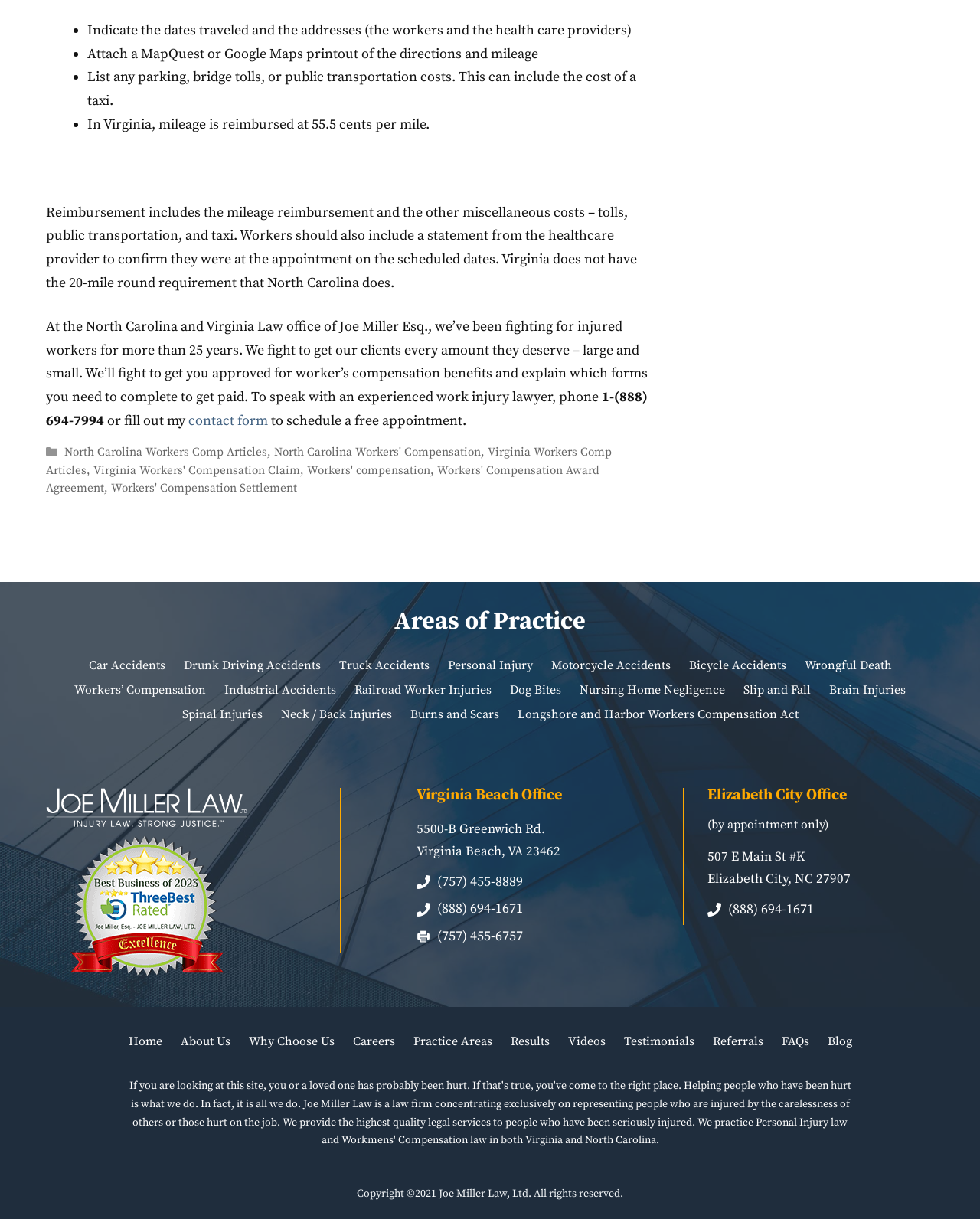What are the areas of practice listed on the webpage?
Refer to the image and give a detailed response to the question.

The webpage lists various areas of practice, including Car Accidents, Drunk Driving Accidents, Truck Accidents, Personal Injury, Motorcycle Accidents, Bicycle Accidents, Wrongful Death, Workers’ Compensation, Industrial Accidents, Railroad Worker Injuries, Dog Bites, Nursing Home Negligence, Slip and Fall, Brain Injuries, Spinal Injuries, Neck / Back Injuries, and Burns and Scars.